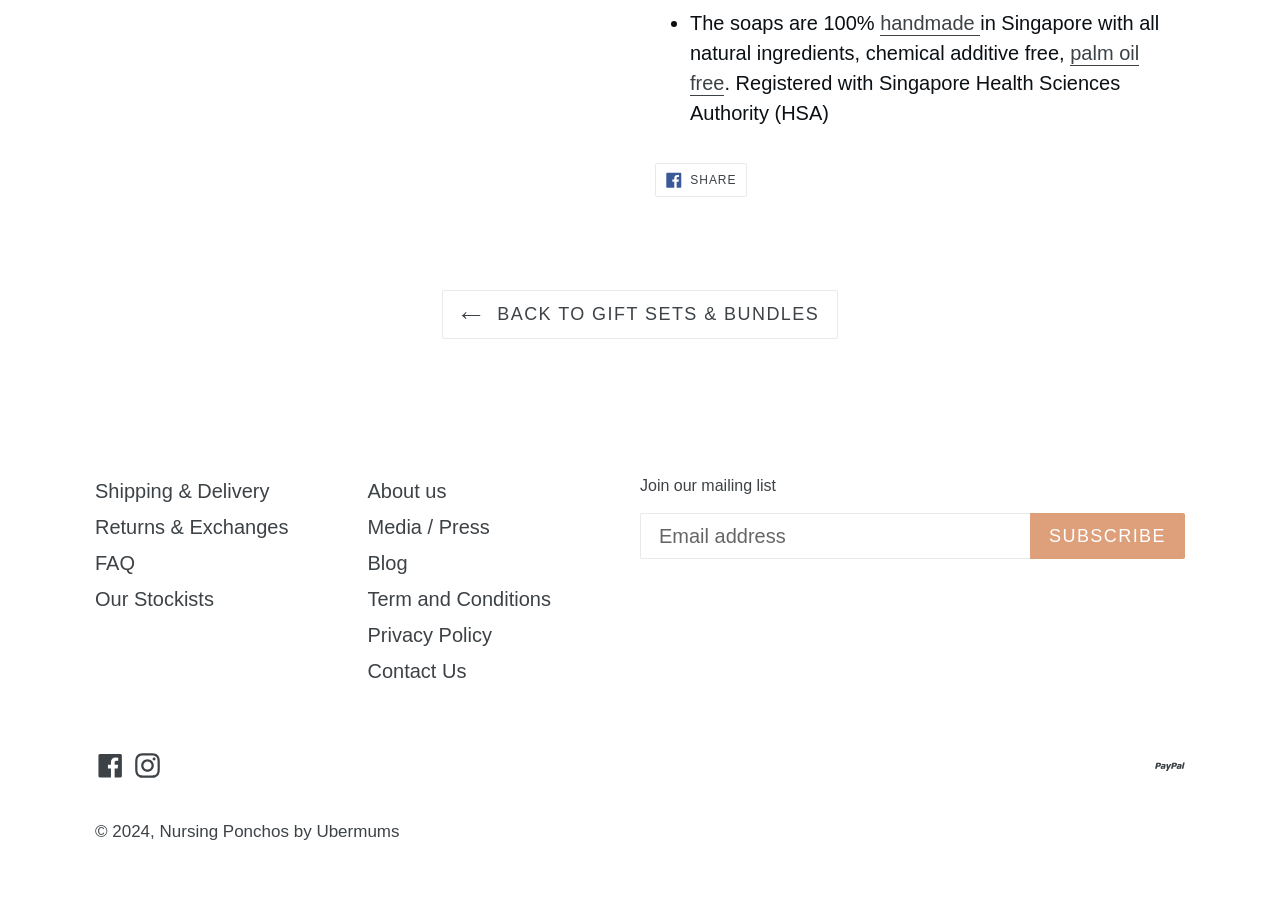Identify the bounding box coordinates for the element you need to click to achieve the following task: "Click on 'Contact Us'". The coordinates must be four float values ranging from 0 to 1, formatted as [left, top, right, bottom].

[0.287, 0.734, 0.364, 0.758]